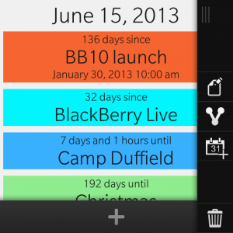Please provide a comprehensive response to the question based on the details in the image: What is the event scheduled to occur in 7 days and 1 hour?

The green section of the calendar interface reveals that 'Camp Duffield' is set to occur in 7 days and 1 hour, emphasizing its imminent nature.